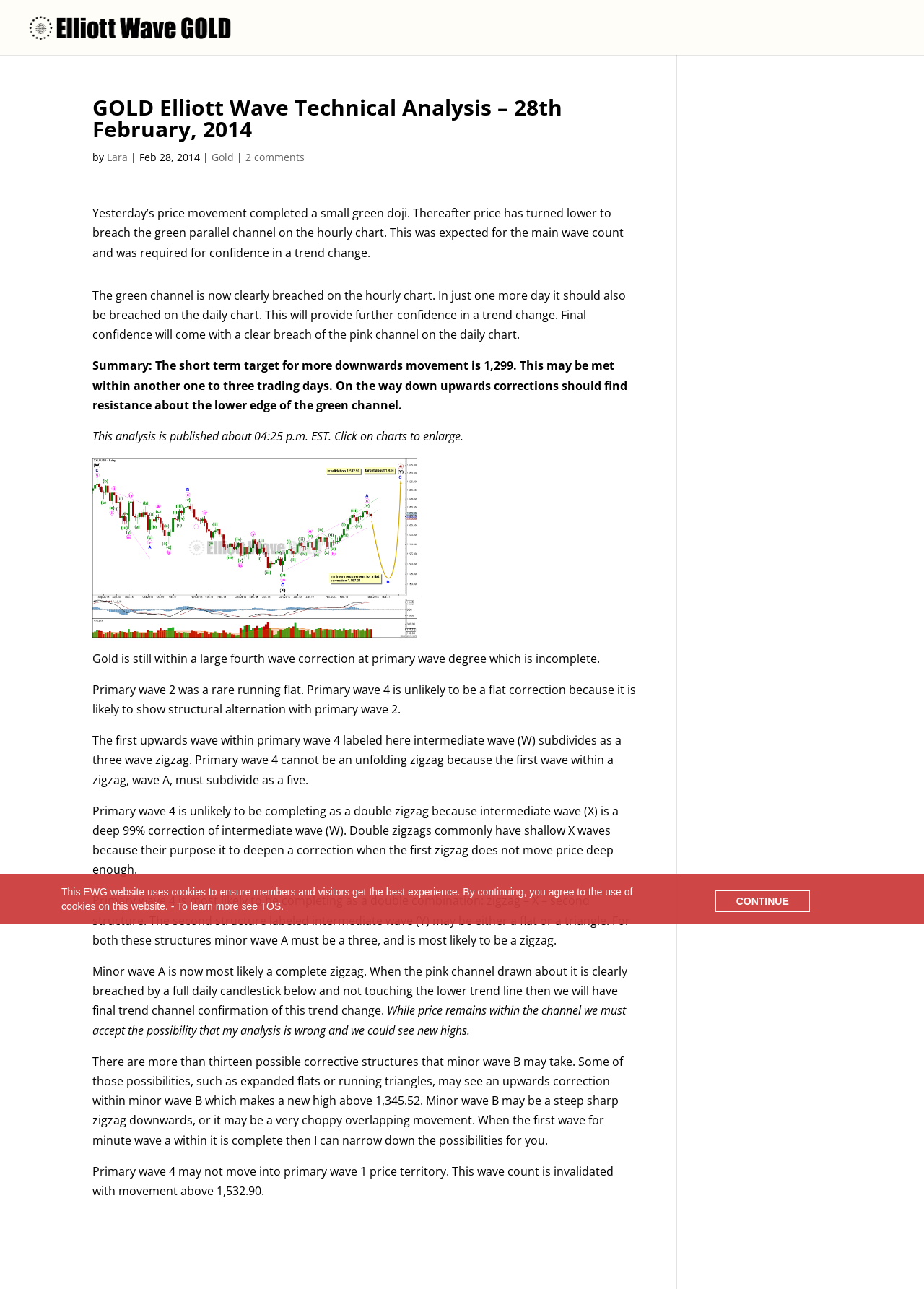What type of correction is primary wave 4?
Respond to the question with a single word or phrase according to the image.

double combination